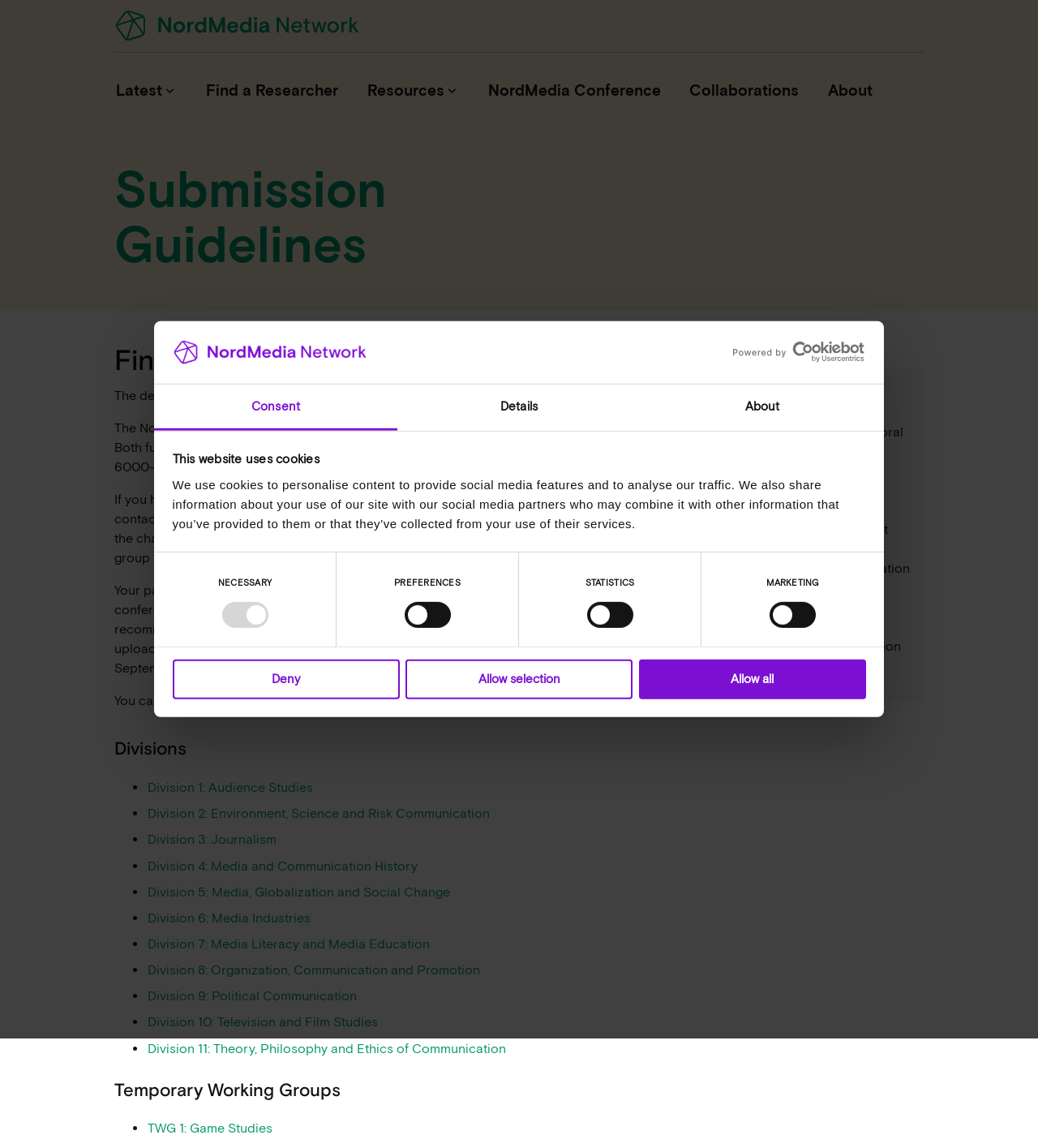Provide a single word or phrase to answer the given question: 
What types of formats are accepted for final submissions?

Full papers and extended abstracts